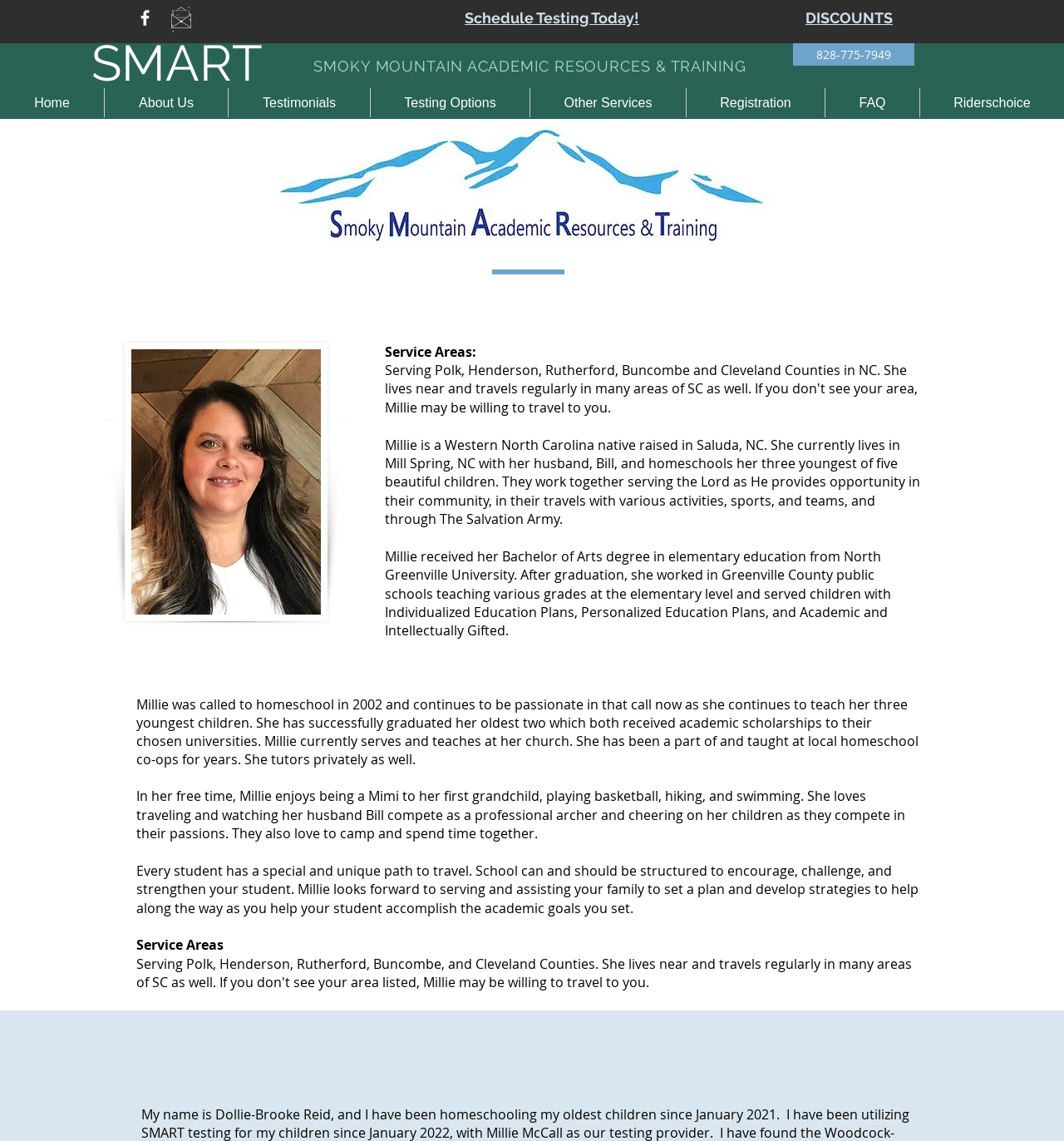What is the name of the homeschool testing service?
Using the information presented in the image, please offer a detailed response to the question.

The name of the homeschool testing service can be found in the heading element with the text 'SMOKY MOUNTAIN ACADEMIC RESOURCES & TRAINING' and 'SMART'. The abbreviation 'SMART' is also mentioned in the meta description and is a prominent element on the webpage.